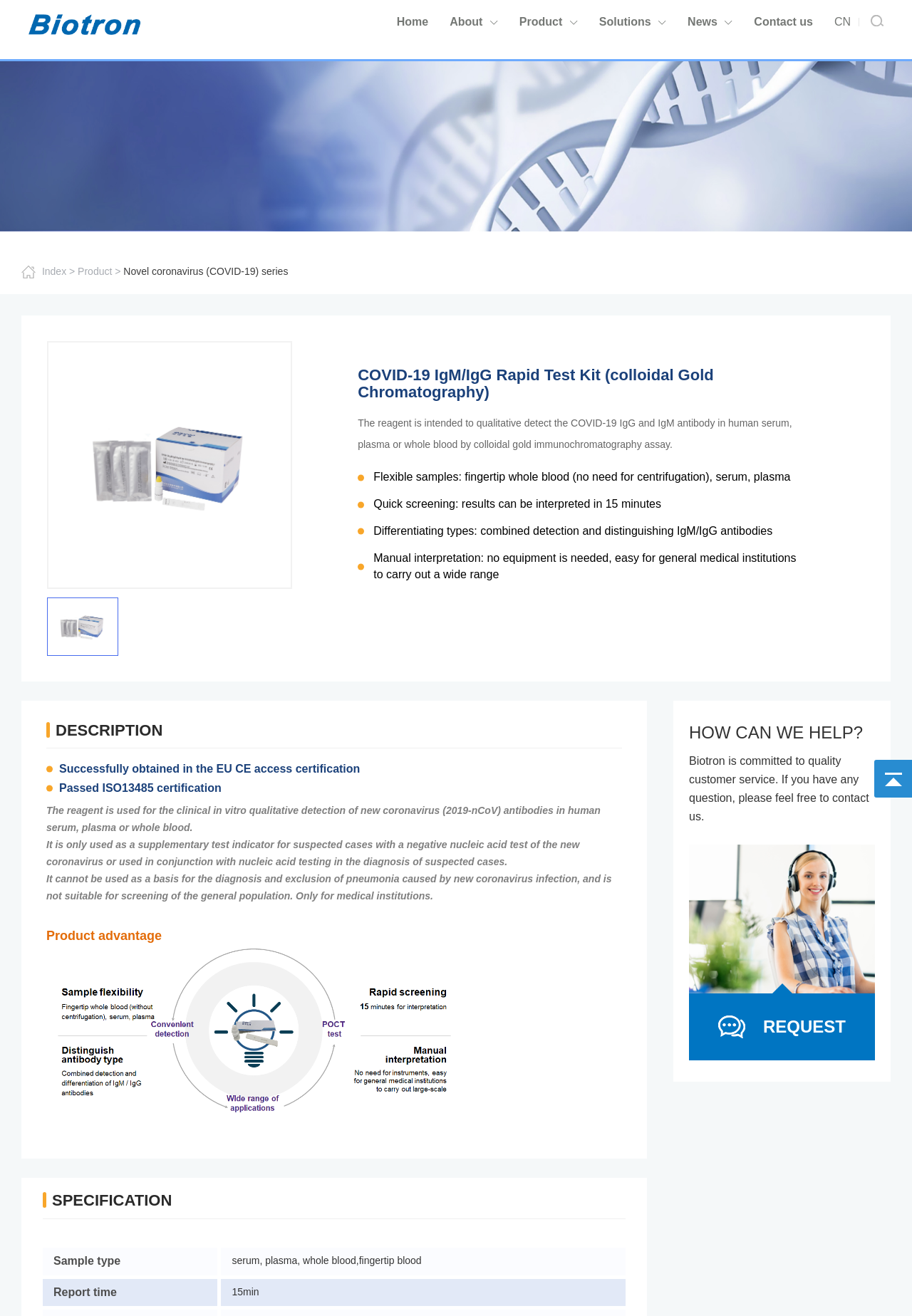Please locate the bounding box coordinates of the element that should be clicked to complete the given instruction: "View the COVID-19 IgM/IgG Rapid Test Kit product information".

[0.392, 0.279, 0.886, 0.305]